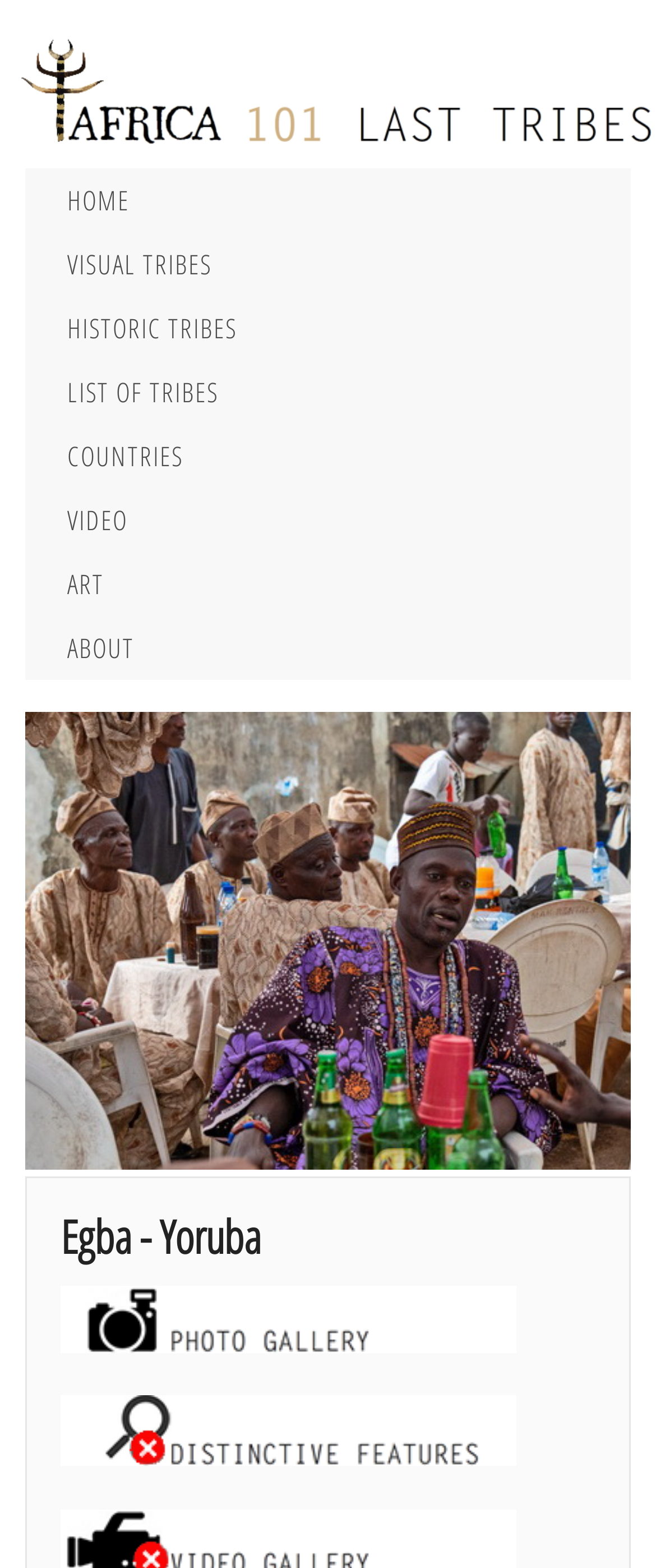Is there a video on the webpage?
Answer the question with a single word or phrase by looking at the picture.

No